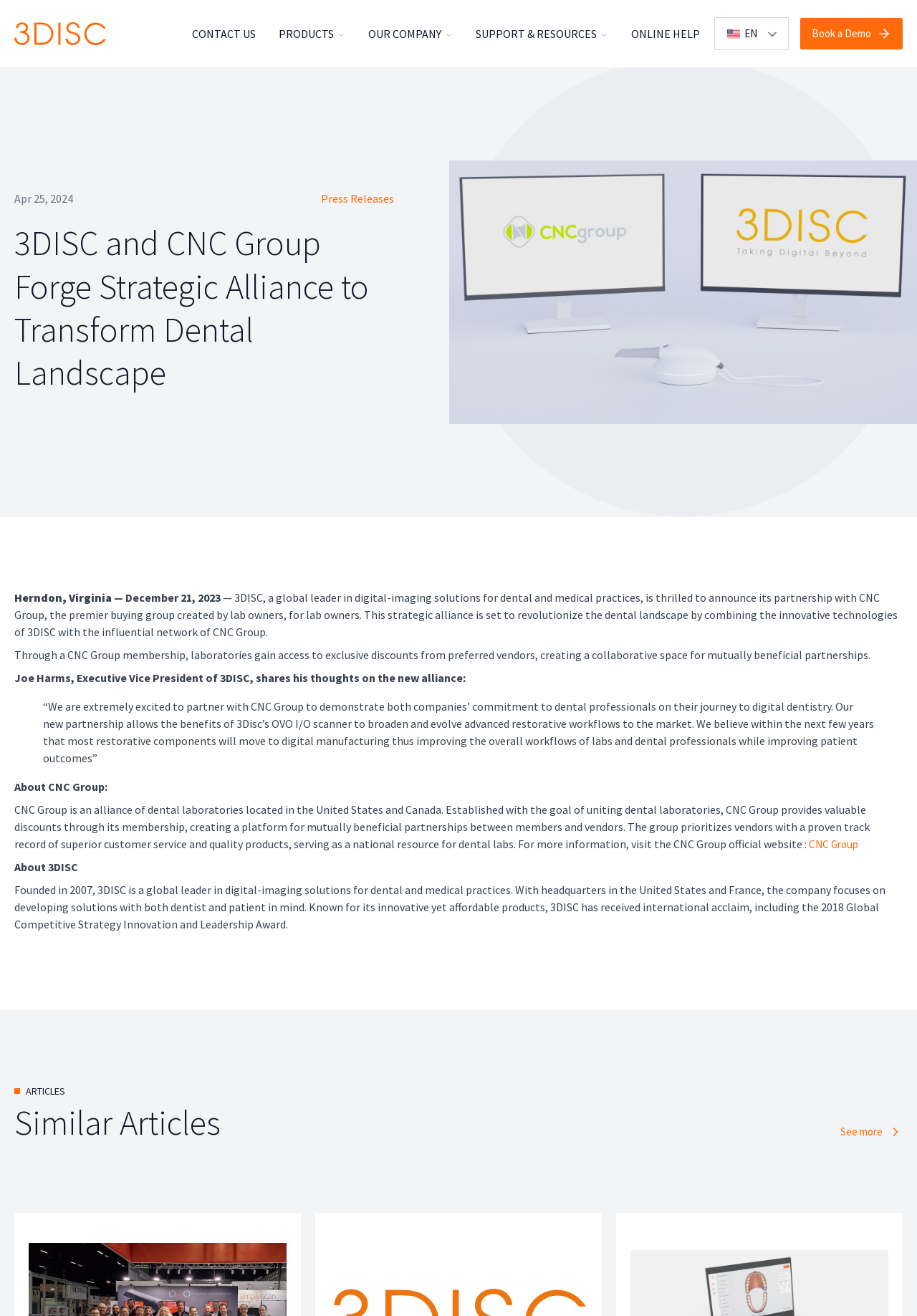Identify the bounding box coordinates of the HTML element based on this description: "Book a Demo".

[0.873, 0.014, 0.984, 0.038]